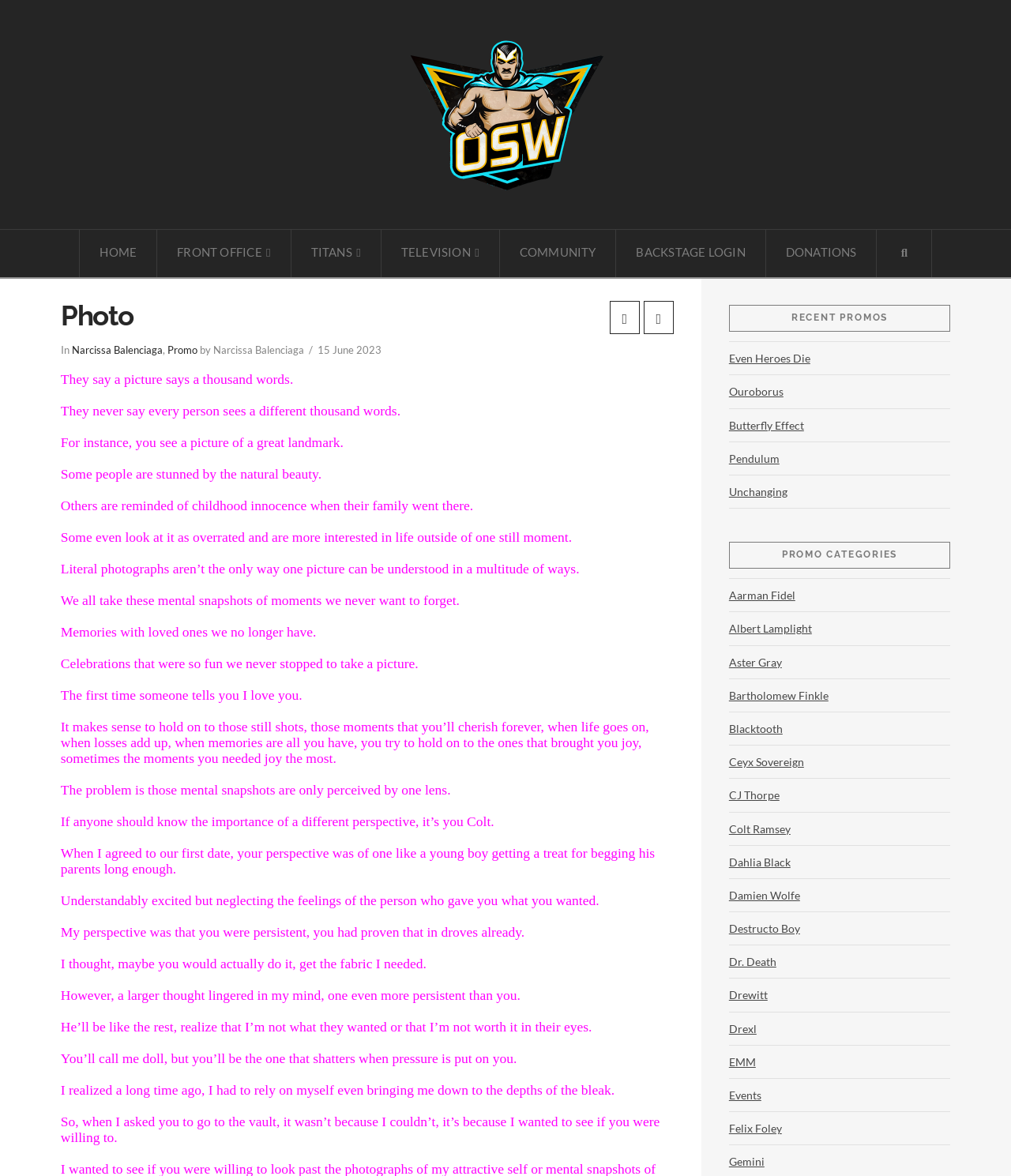How many links are there in the 'PROMO CATEGORIES' section?
Answer the question with a single word or phrase derived from the image.

24